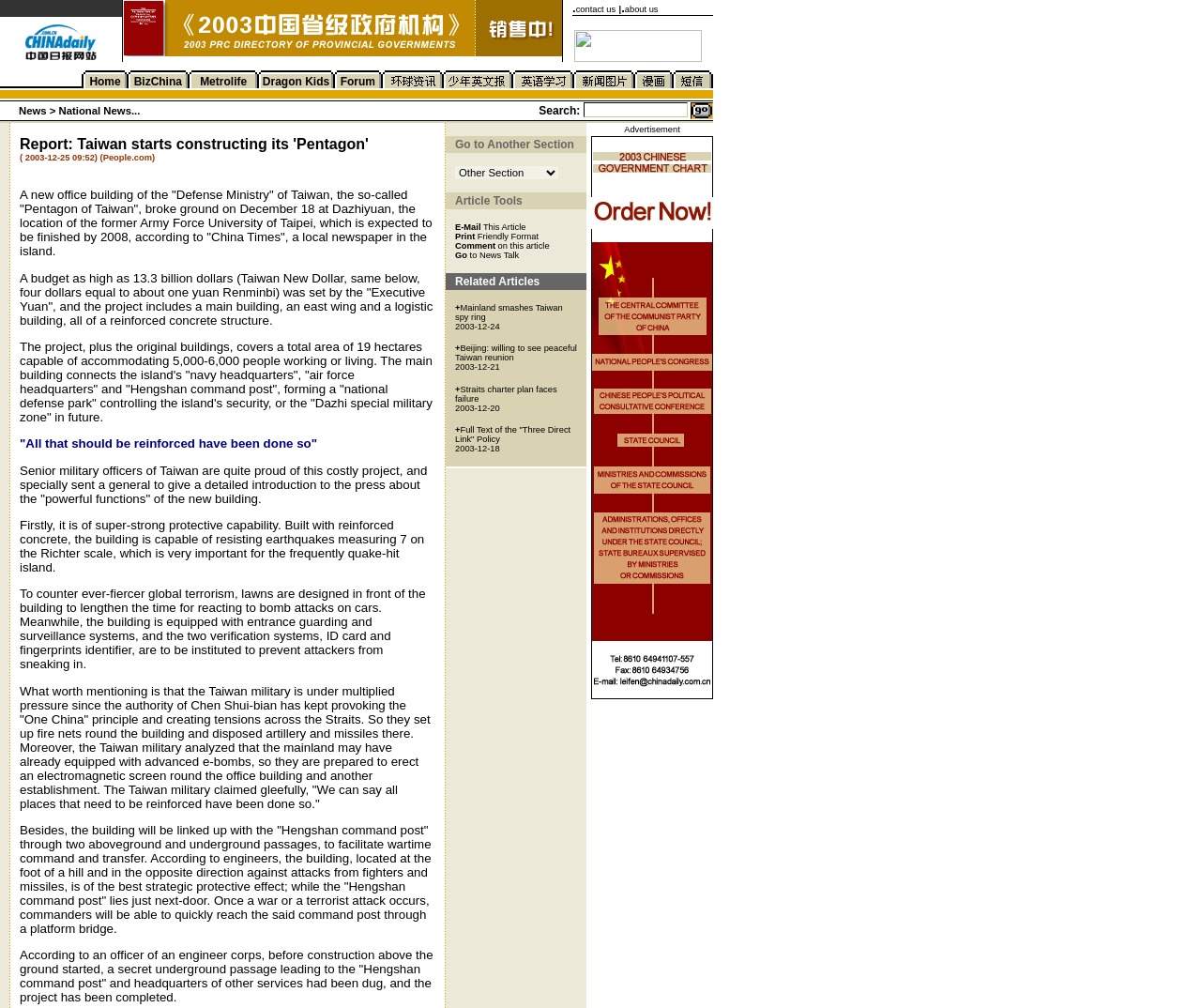Locate the bounding box coordinates of the clickable area needed to fulfill the instruction: "Click the image at the top left corner".

[0.02, 0.022, 0.082, 0.062]